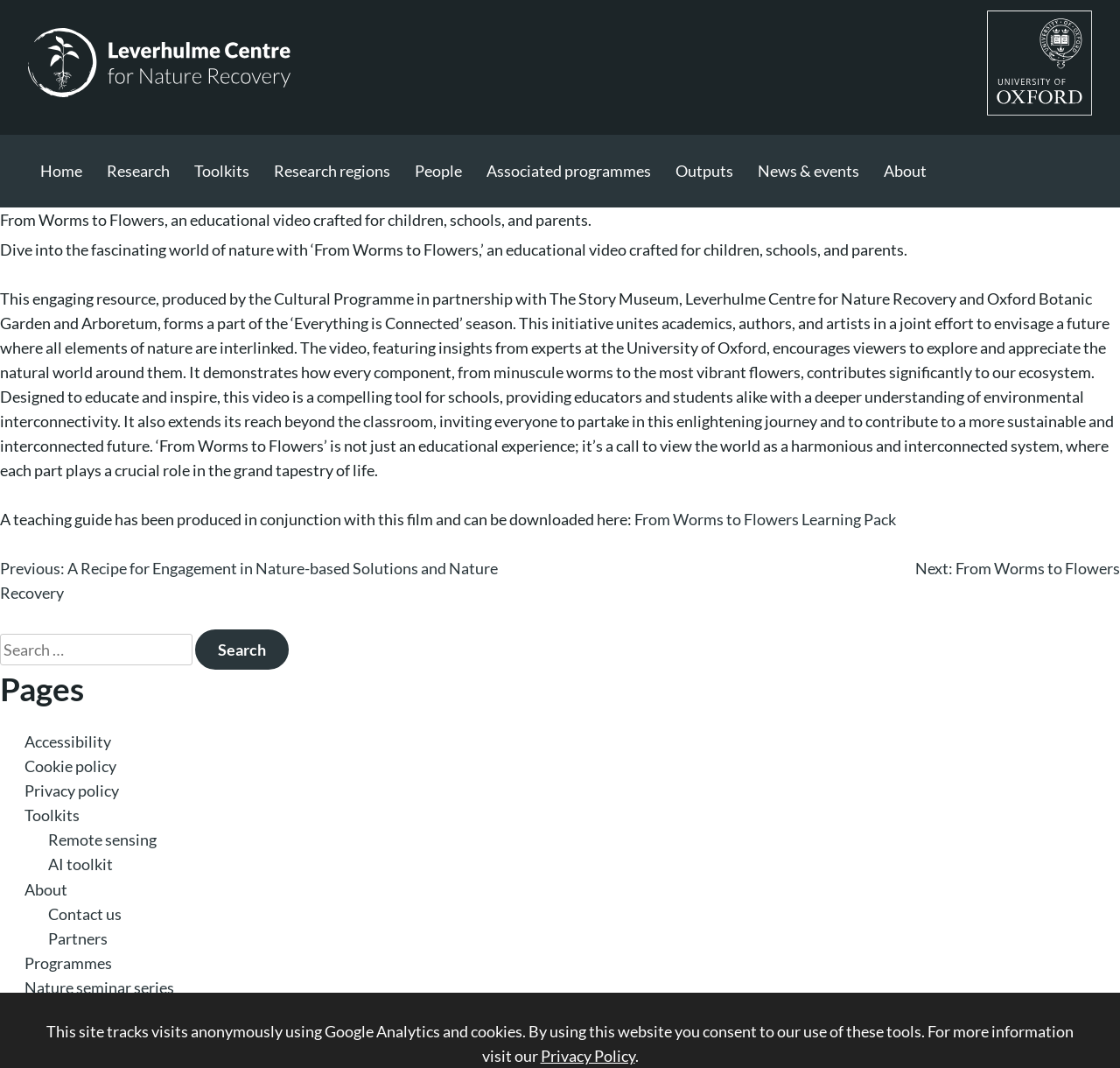Please respond to the question using a single word or phrase:
What is the name of the educational video?

From Worms to Flowers